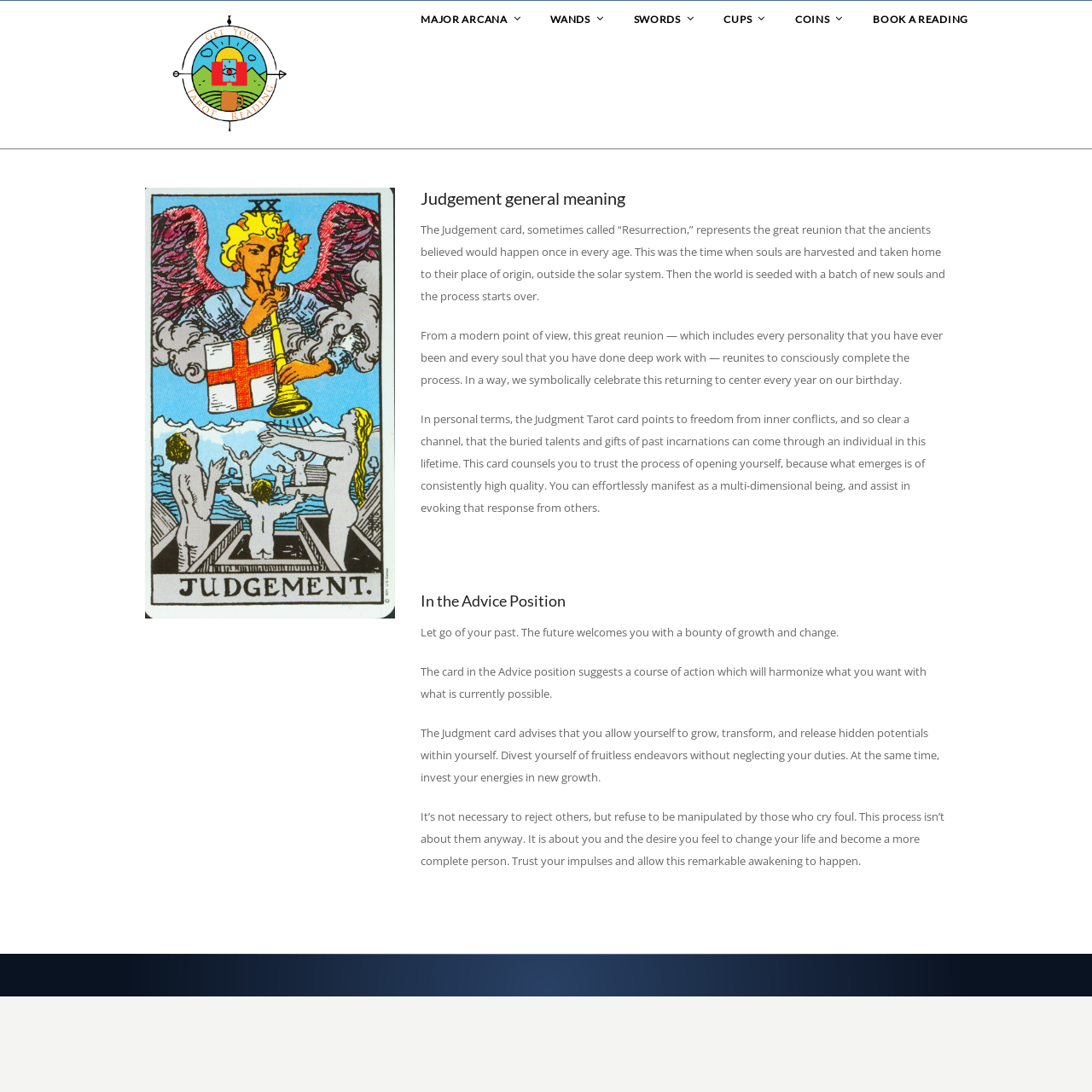What is the main topic of this webpage?
Refer to the screenshot and deliver a thorough answer to the question presented.

Based on the webpage content, the main topic is Tarot Reading, specifically the Judgement card, which is a part of the Major Arcana in a Tarot deck. The webpage provides information about the card's meaning, symbolism, and advice.